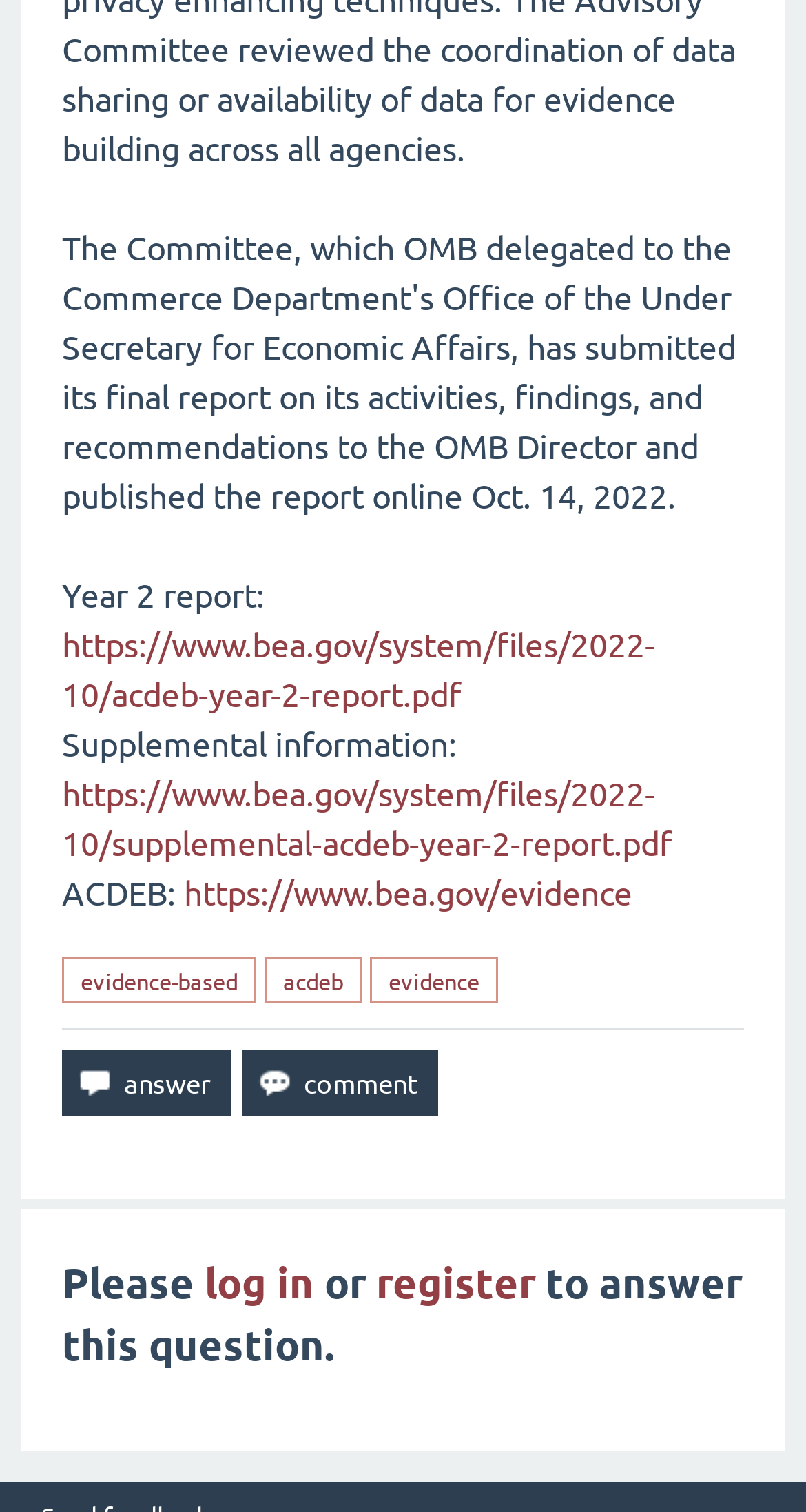Locate the bounding box coordinates of the clickable region to complete the following instruction: "Go to ACDEB page."

[0.228, 0.576, 0.785, 0.603]